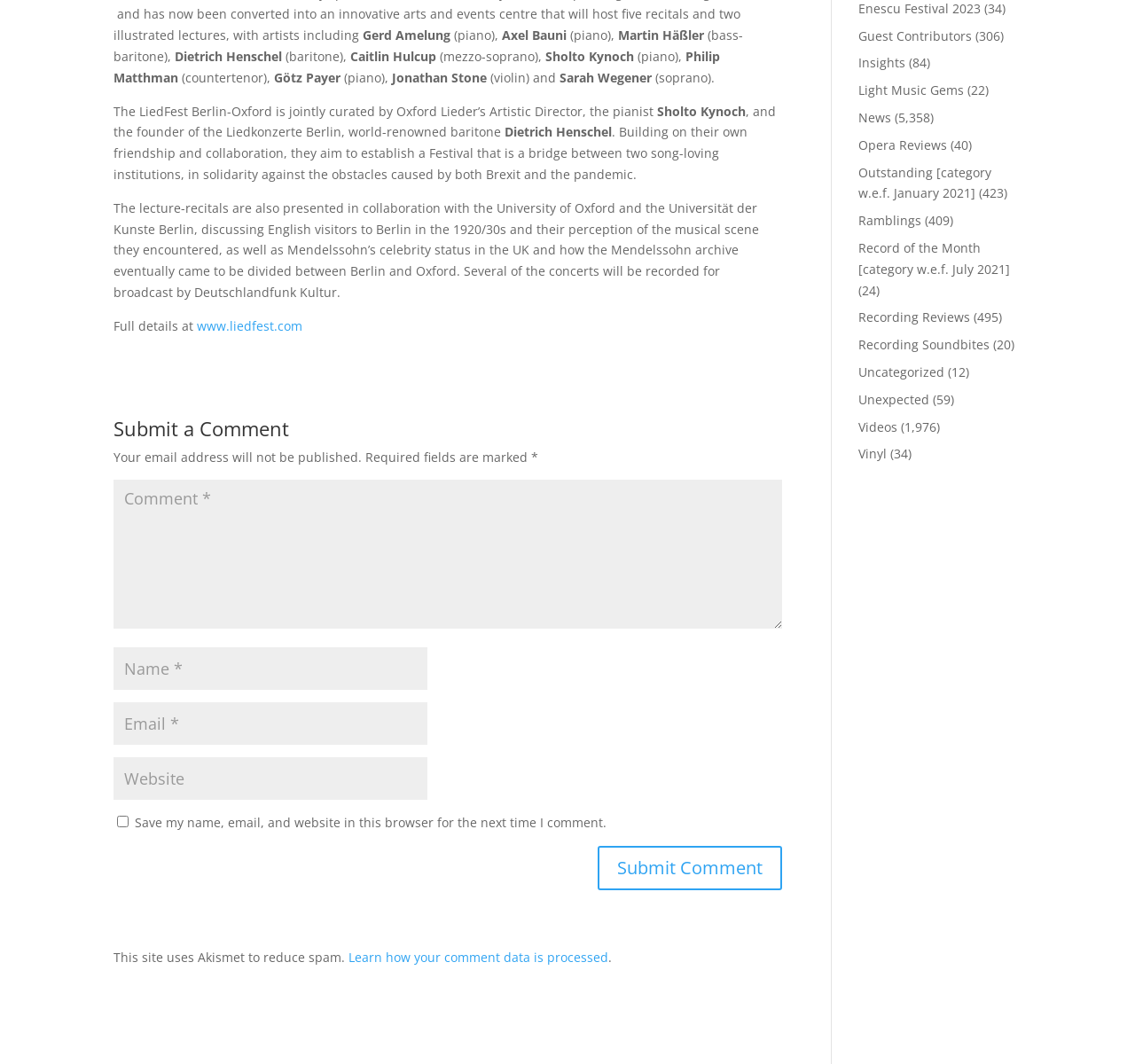Provide the bounding box coordinates for the UI element that is described by this text: "Guest Contributors". The coordinates should be in the form of four float numbers between 0 and 1: [left, top, right, bottom].

[0.756, 0.025, 0.856, 0.041]